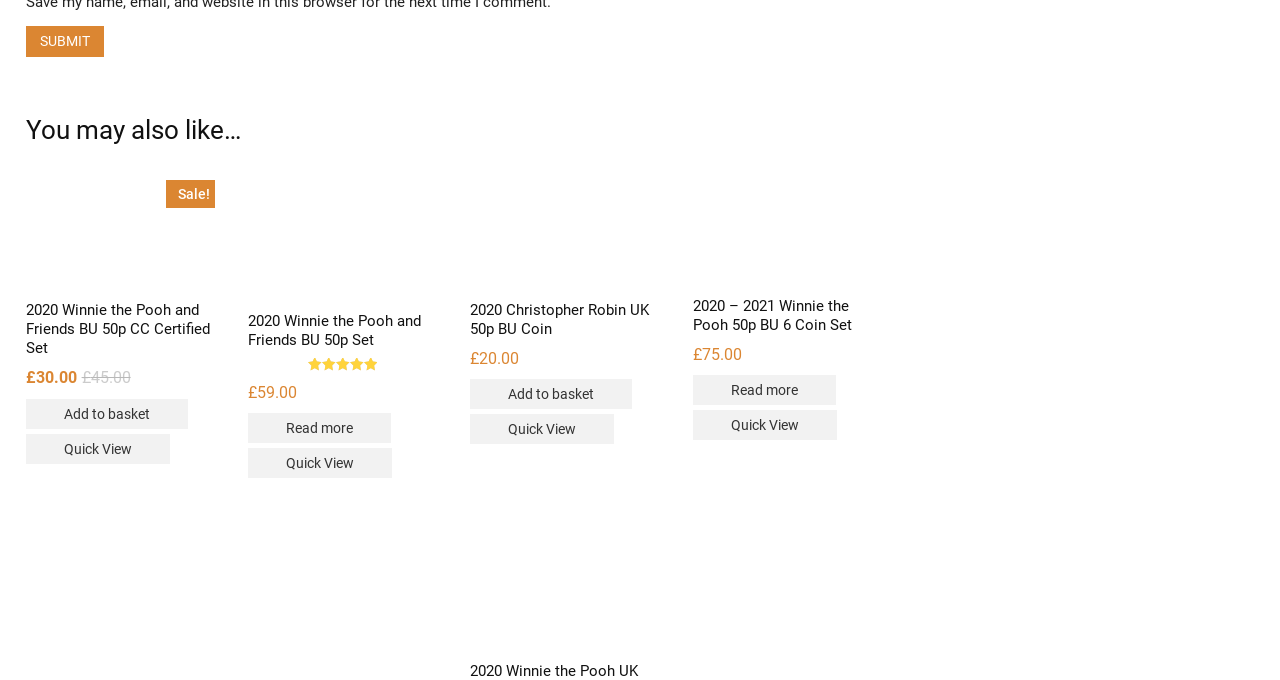How many coins are in the 2020 – 2021 Winnie the Pooh 50p BU 6 Coin Set?
Provide a detailed answer to the question, using the image to inform your response.

I found the answer by looking at the link with the text '2020 – 2021 Winnie the Pooh 50p BU 6 Coin Set £75.00' which indicates the number of coins in the set.